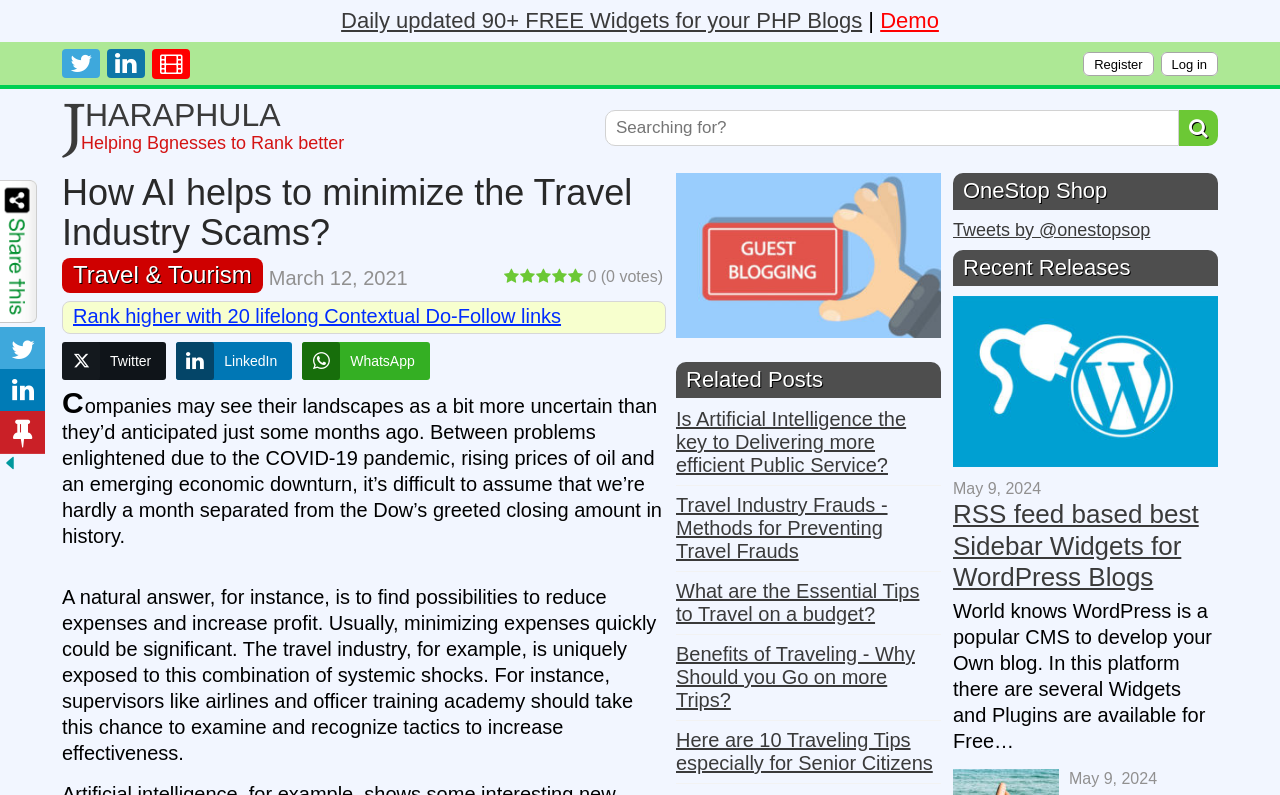Please identify the primary heading on the webpage and return its text.

How AI helps to minimize the Travel Industry Scams?